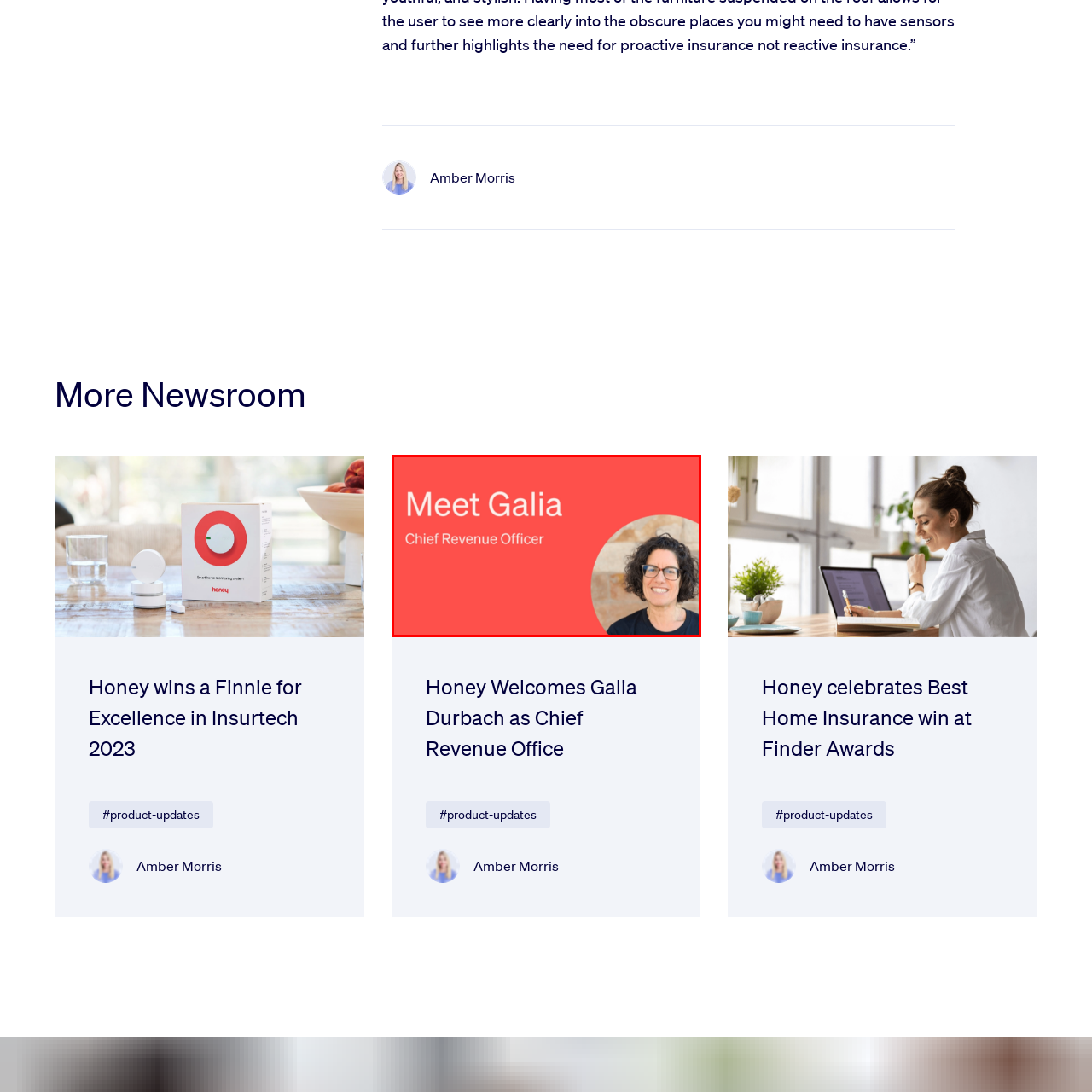Please look at the image within the red bounding box and provide a detailed answer to the following question based on the visual information: What is Galia's role in the company?

According to the caption, Galia's official title is mentioned as 'Chief Revenue Officer at Honey', which suggests that she holds this position within the company.